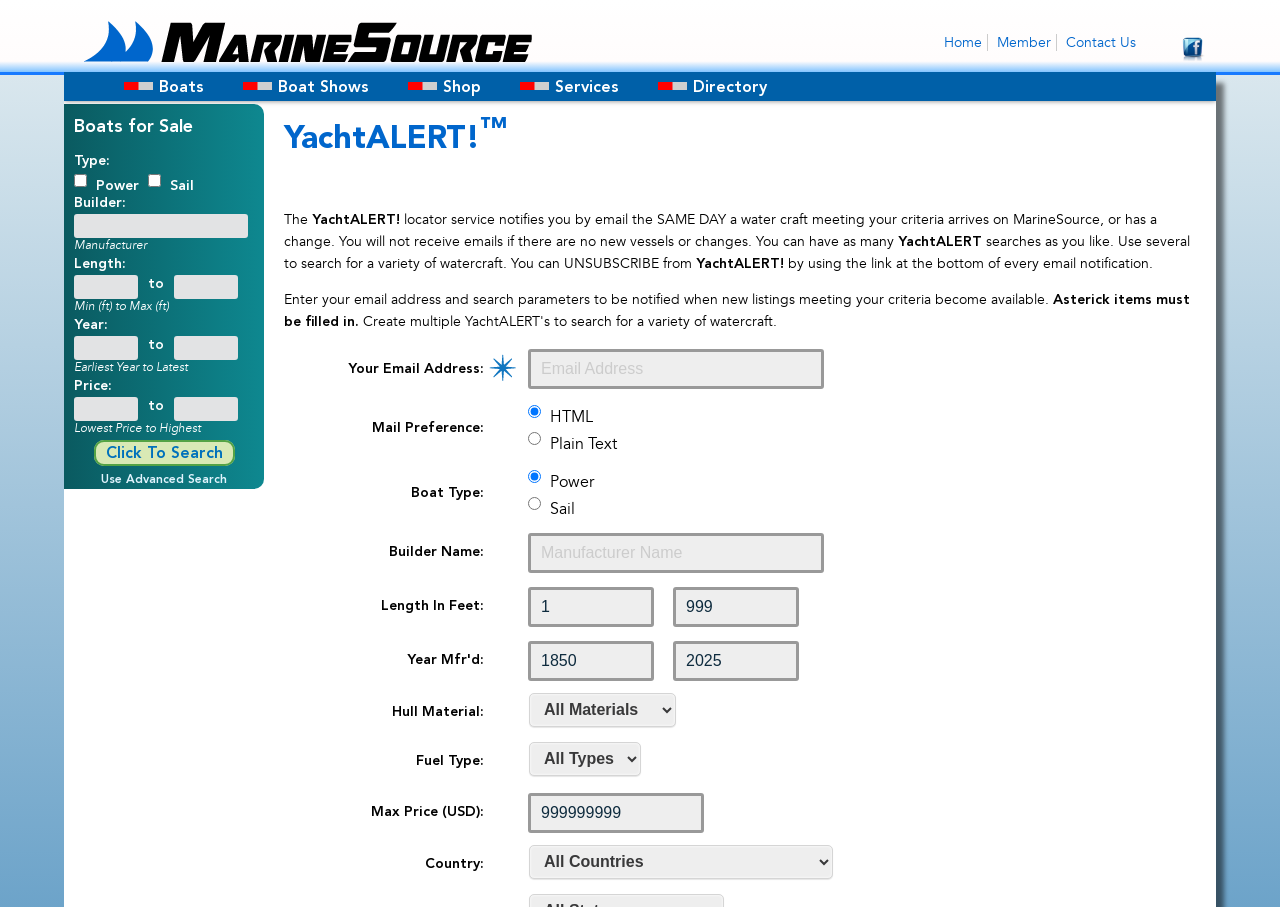Locate the bounding box coordinates of the element that needs to be clicked to carry out the instruction: "Enter email address". The coordinates should be given as four float numbers ranging from 0 to 1, i.e., [left, top, right, bottom].

[0.412, 0.385, 0.644, 0.429]